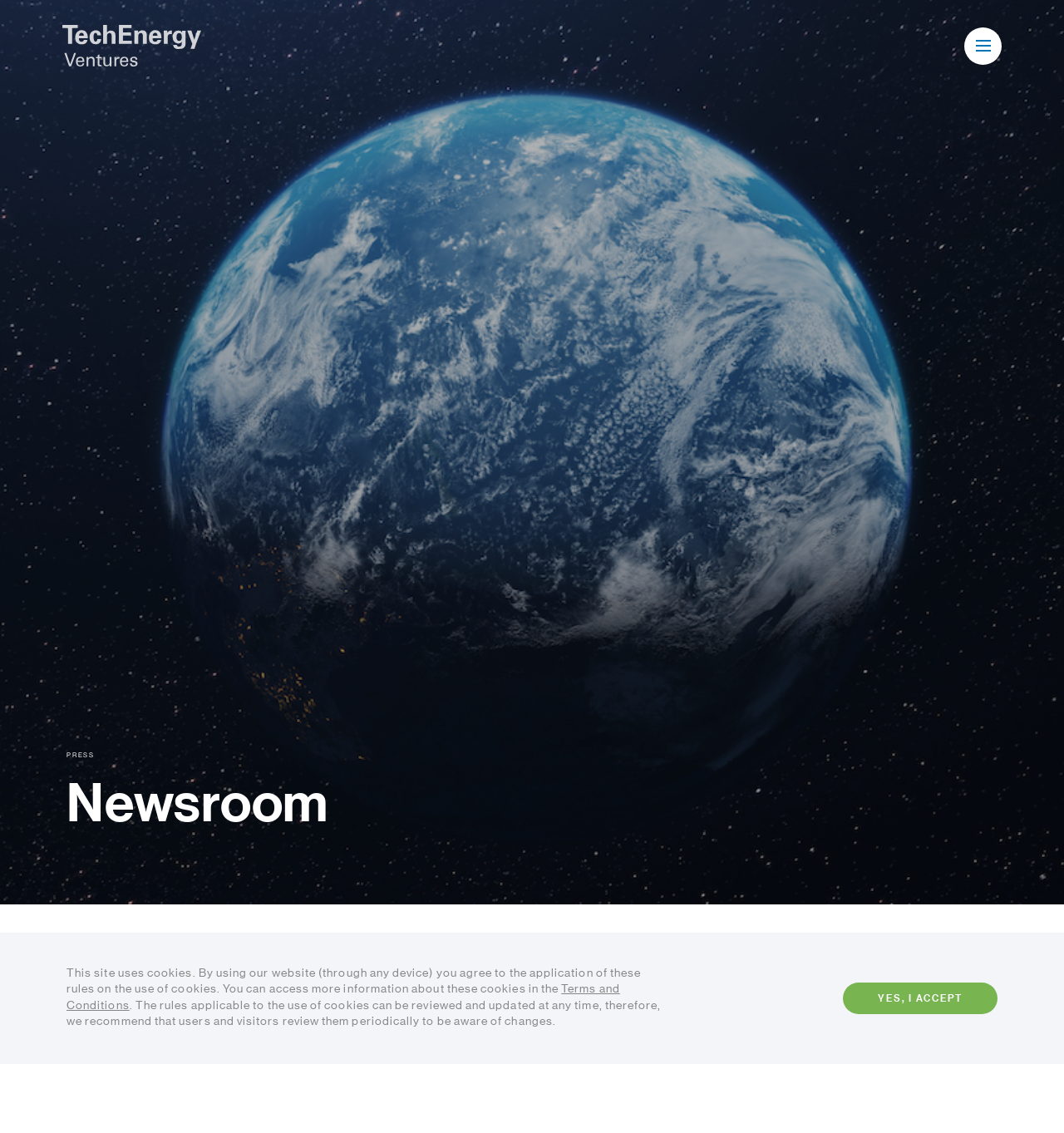Based on the element description, predict the bounding box coordinates (top-left x, top-left y, bottom-right x, bottom-right y) for the UI element in the screenshot: HOME

None